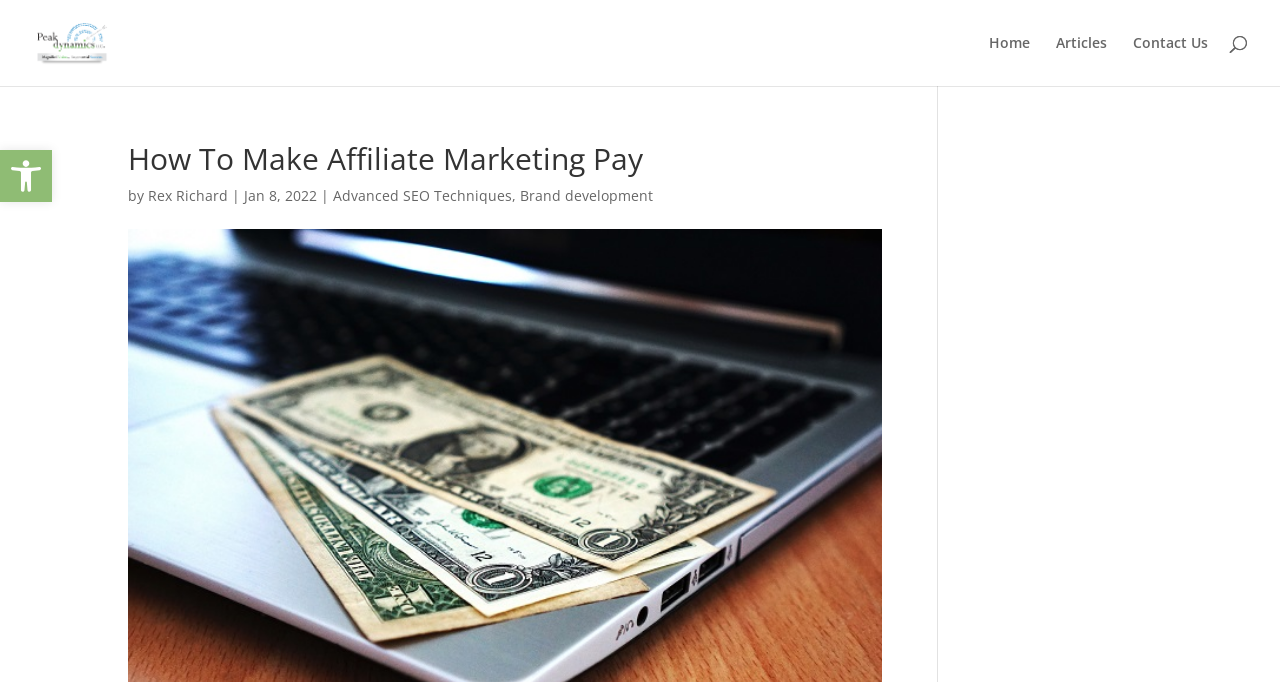Please determine the bounding box coordinates of the area that needs to be clicked to complete this task: 'Open accessibility tools'. The coordinates must be four float numbers between 0 and 1, formatted as [left, top, right, bottom].

[0.0, 0.22, 0.041, 0.296]